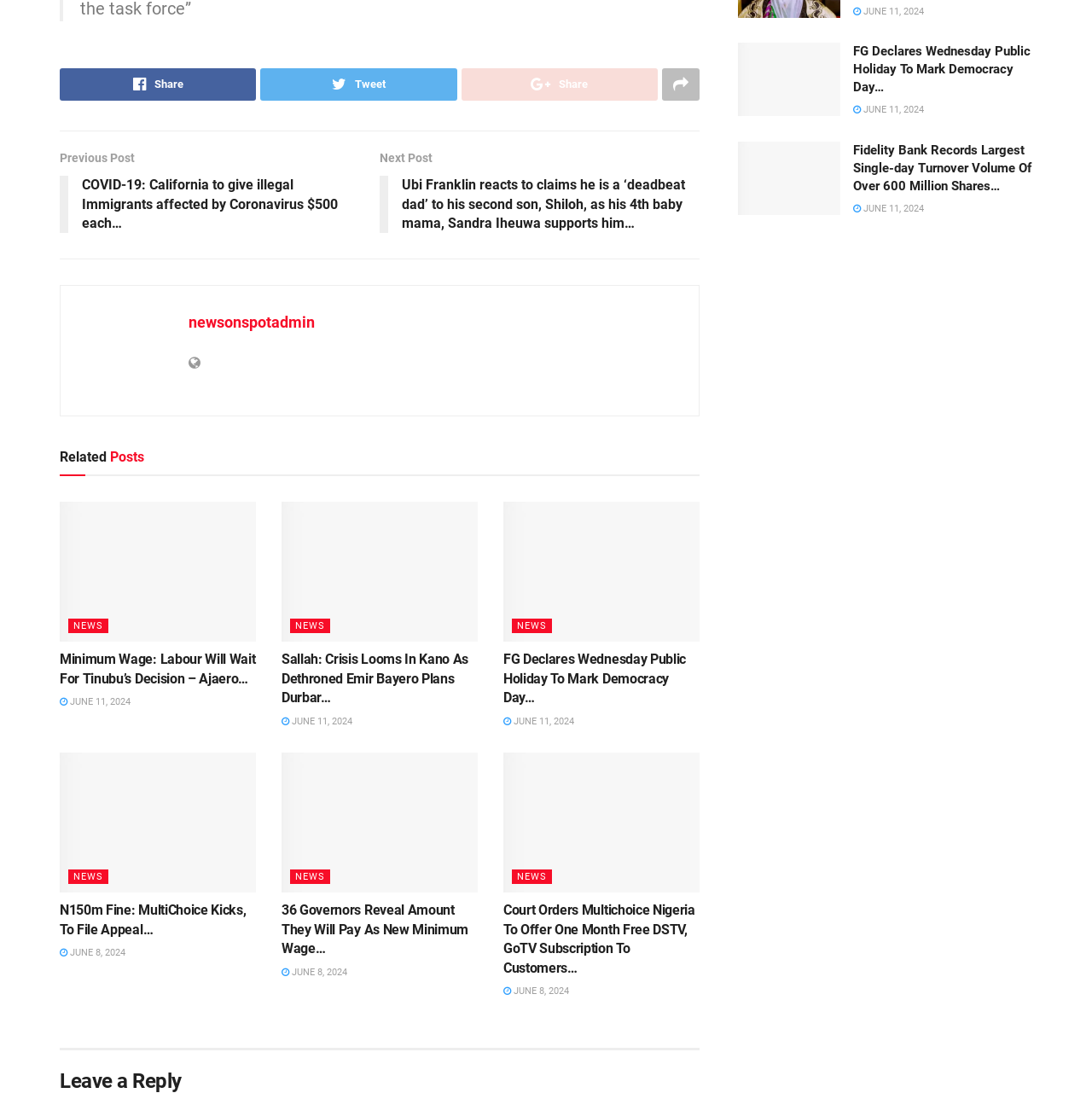How many articles are on the webpage?
Look at the image and respond with a one-word or short-phrase answer.

9